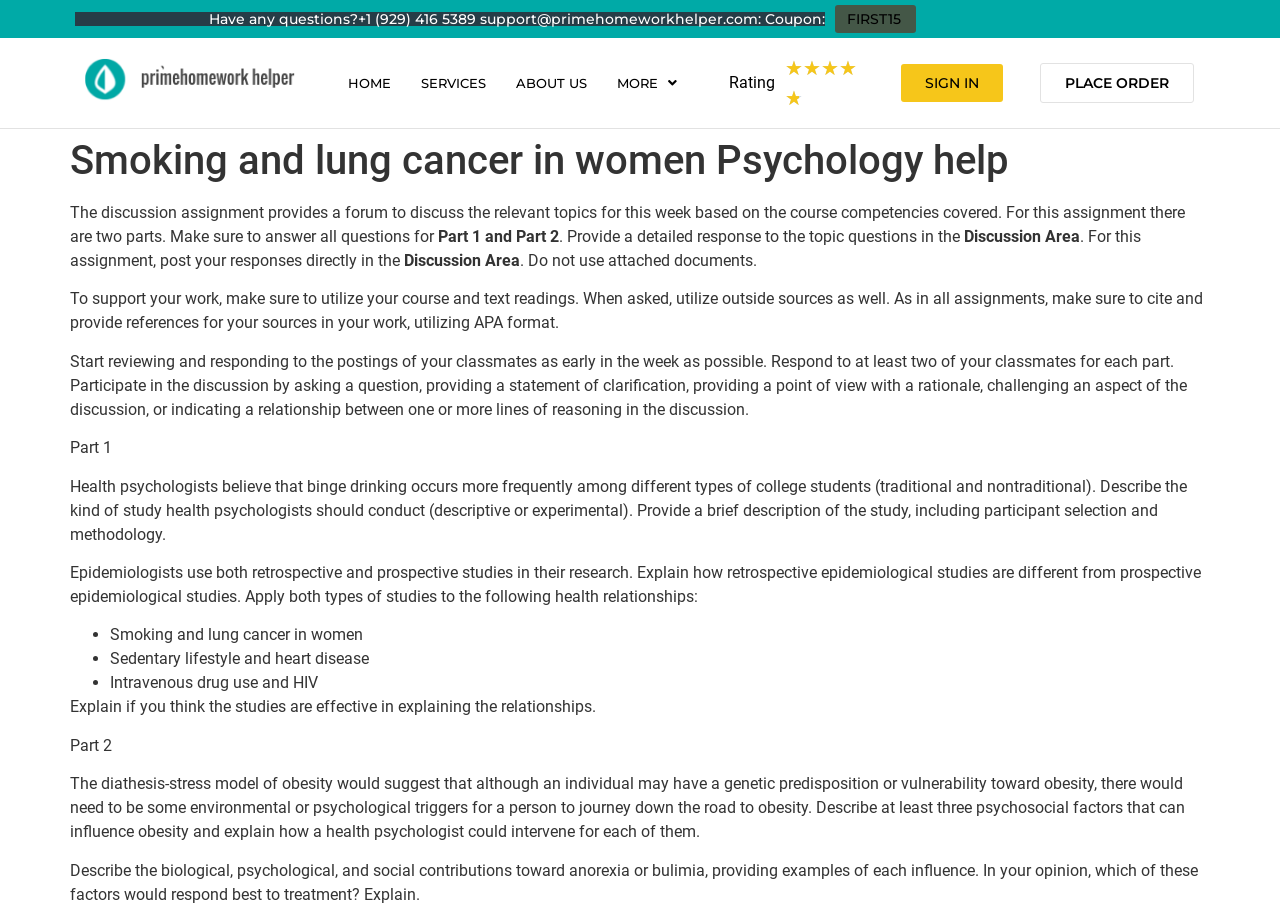Based on the element description More, identify the bounding box coordinates for the UI element. The coordinates should be in the format (top-left x, top-left y, bottom-right x, bottom-right y) and within the 0 to 1 range.

[0.47, 0.068, 0.541, 0.116]